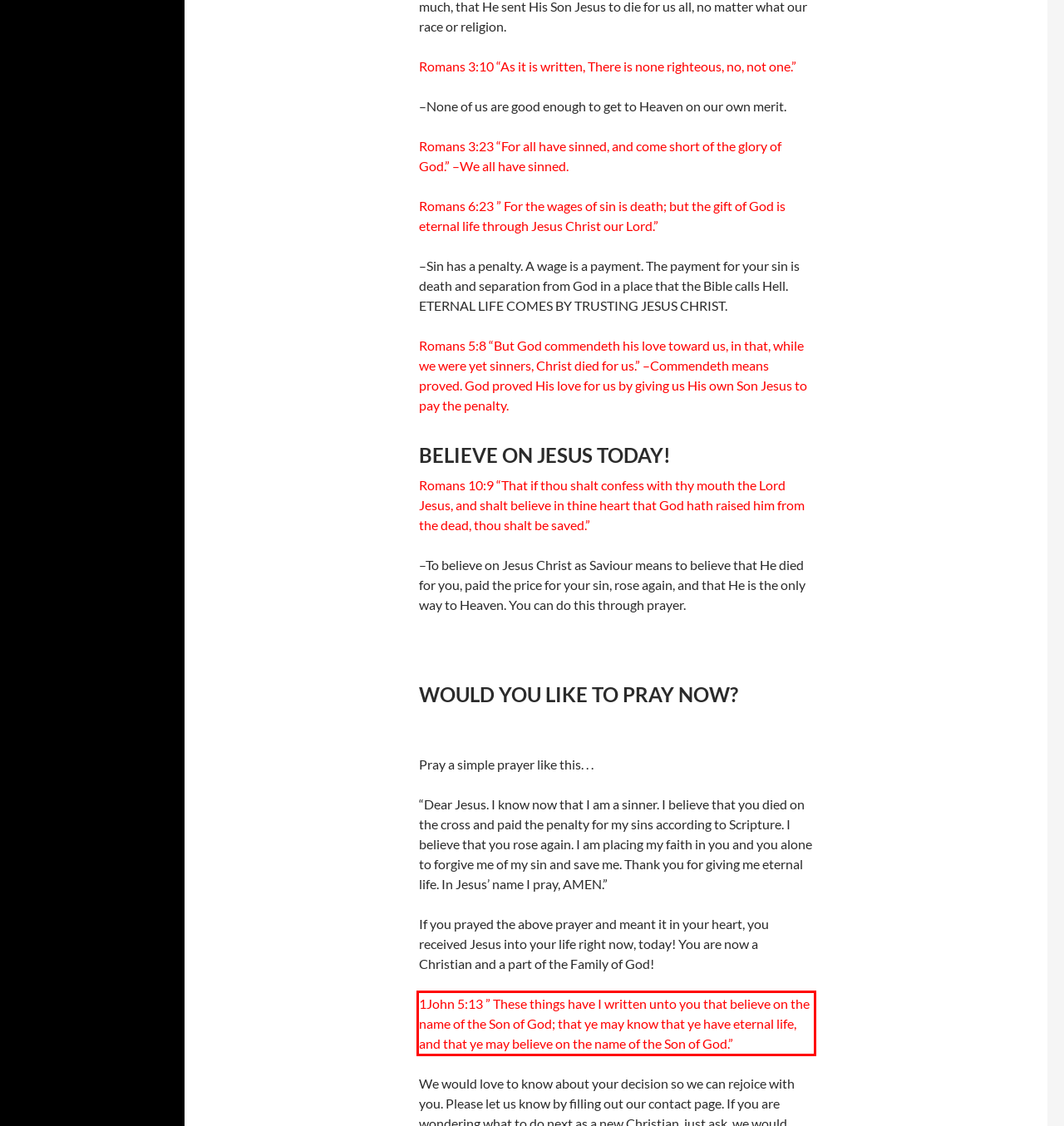Please recognize and transcribe the text located inside the red bounding box in the webpage image.

1John 5:13 ” These things have I written unto you that believe on the name of the Son of God; that ye may know that ye have eternal life, and that ye may believe on the name of the Son of God.”